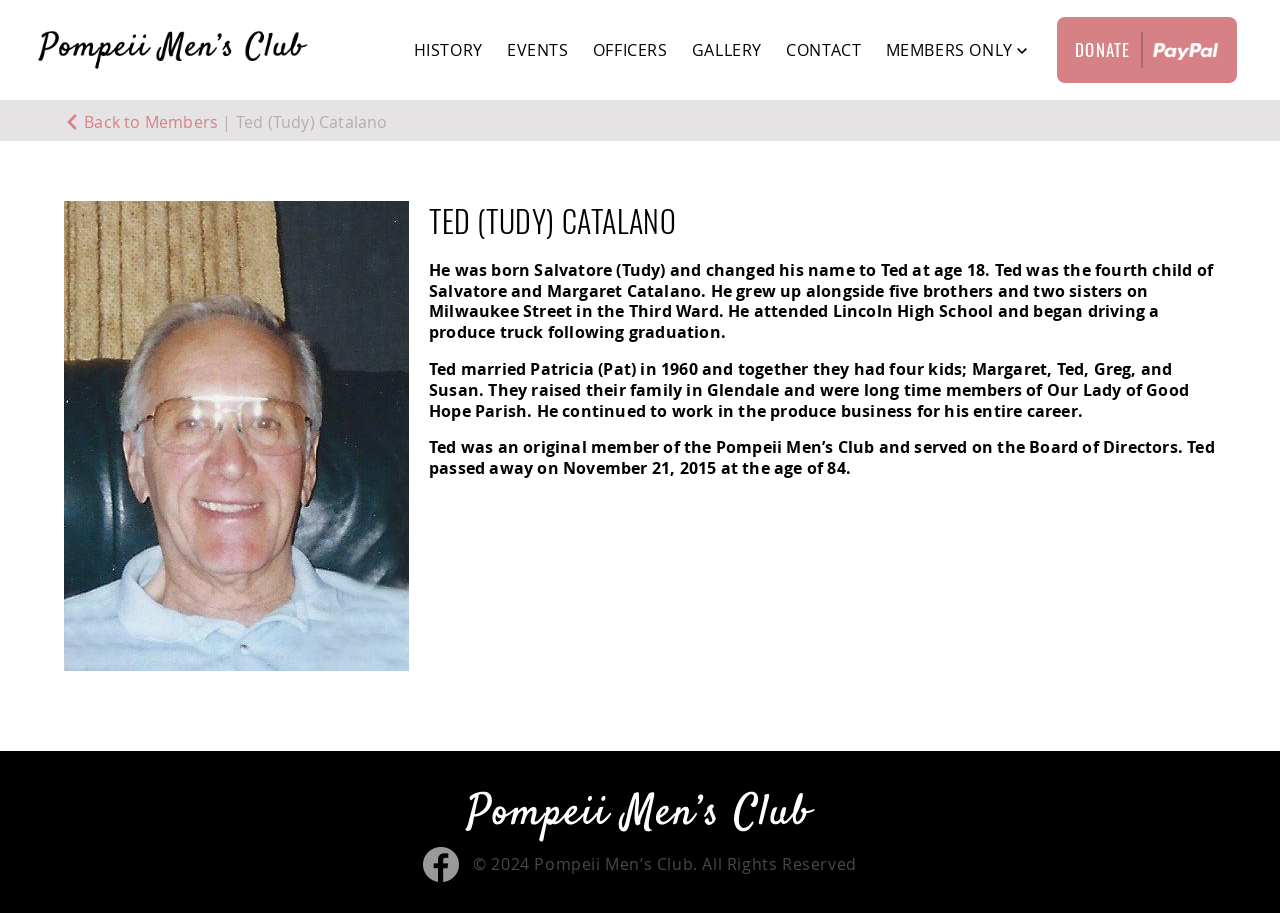Please answer the following question using a single word or phrase: 
What is the name of the organization Ted was an original member of?

Pompeii Men's Club